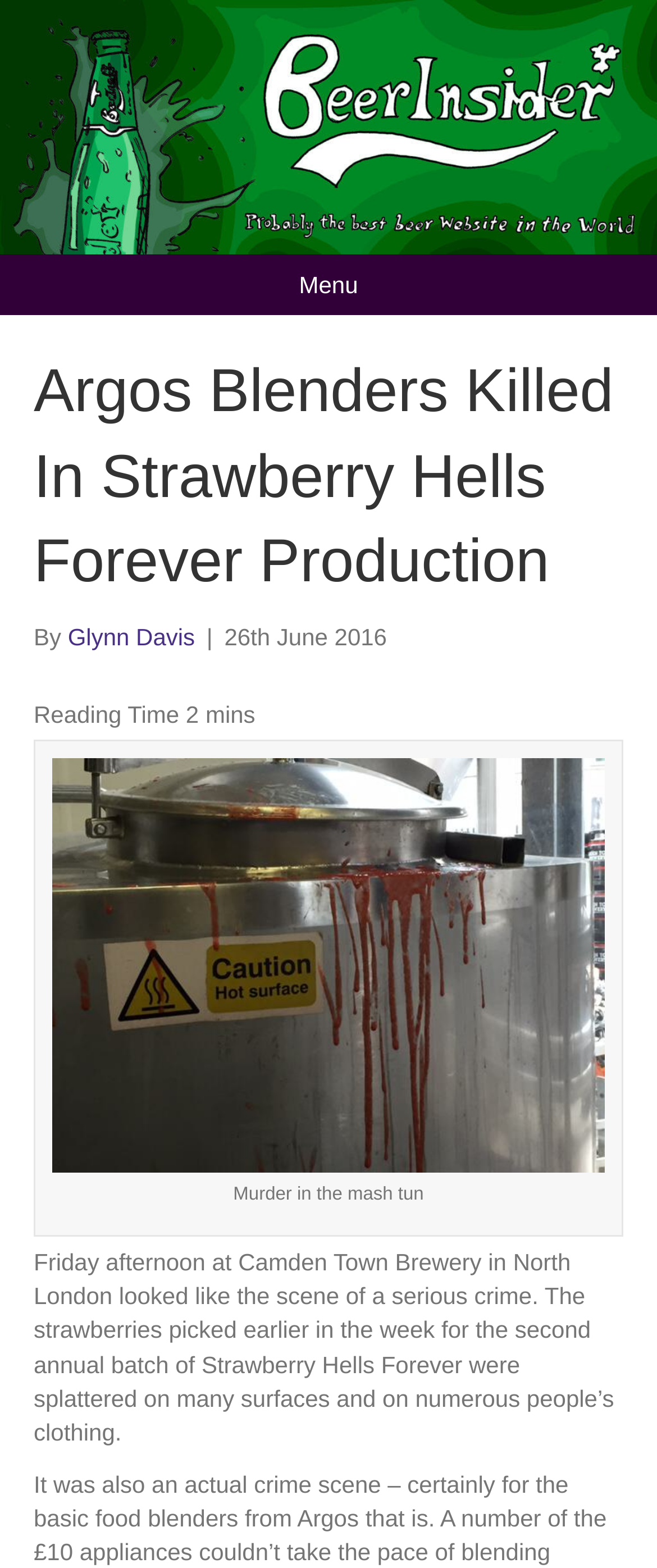What is the author of the article?
Look at the screenshot and give a one-word or phrase answer.

Glynn Davis